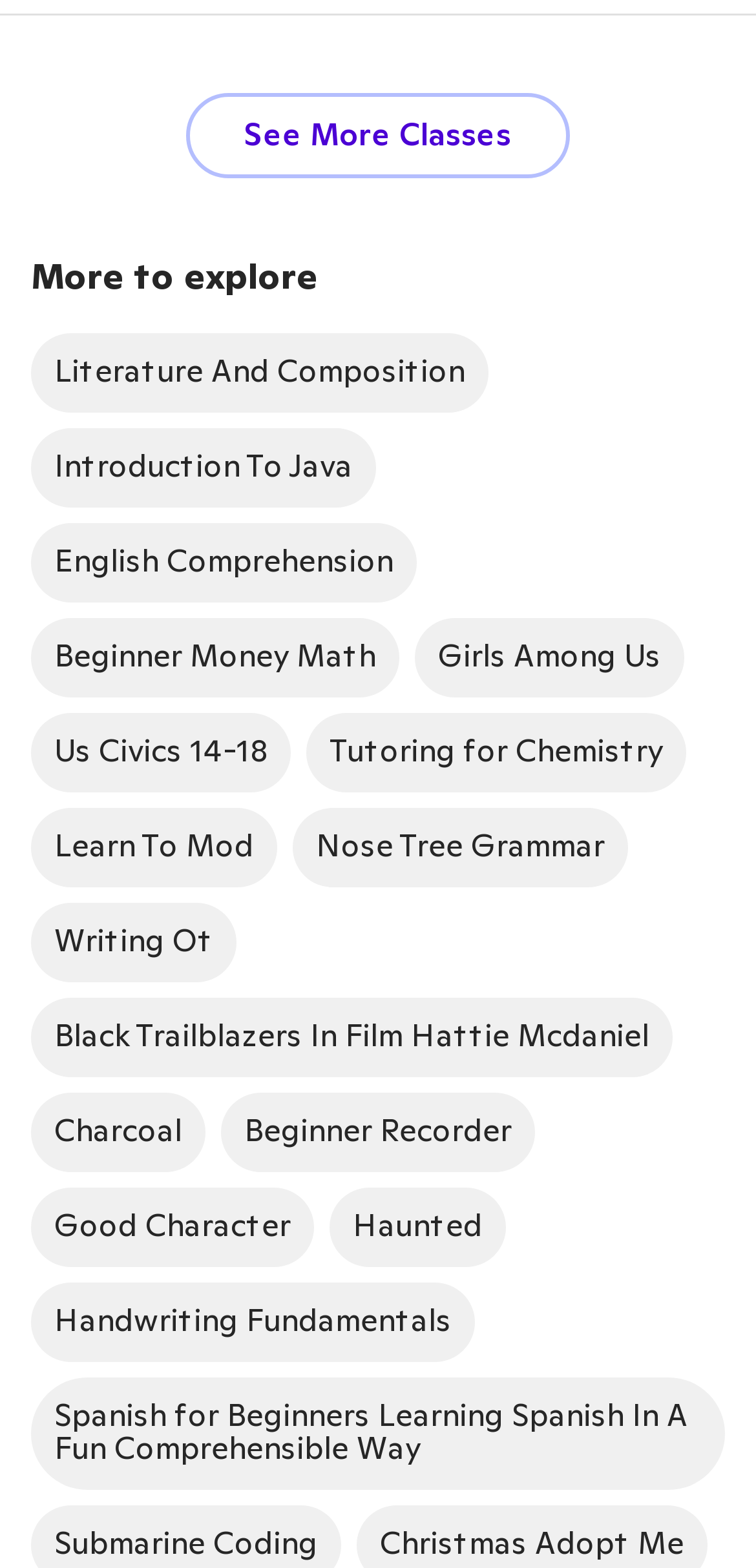Please locate the bounding box coordinates of the element that should be clicked to achieve the given instruction: "View Introduction To Java course".

[0.041, 0.273, 0.497, 0.324]